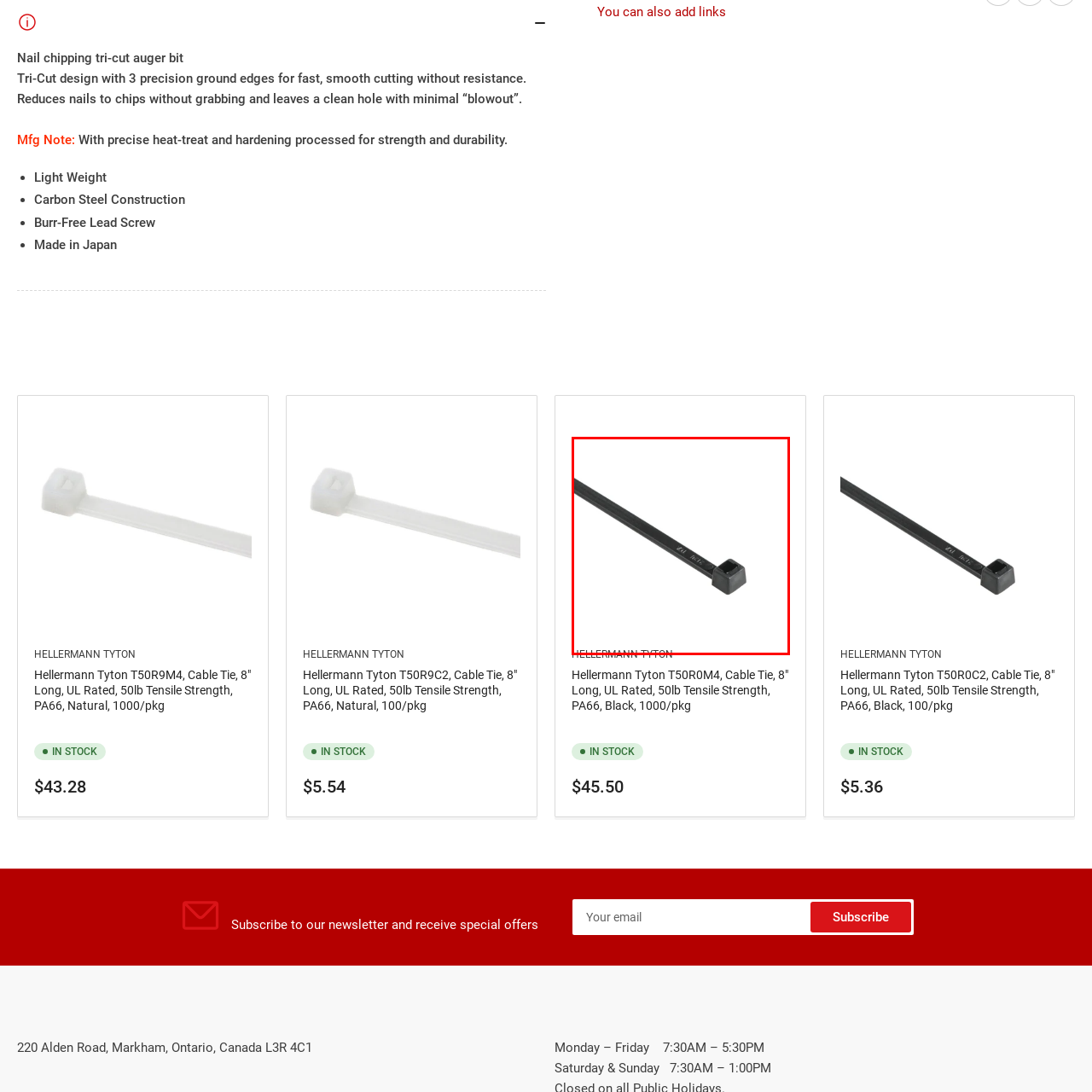Please review the portion of the image contained within the red boundary and provide a detailed answer to the subsequent question, referencing the image: What is the material used to make the cable tie?

According to the caption, the cable tie is made of high-strength PA66 material, which provides a tensile strength of 50 lbs.